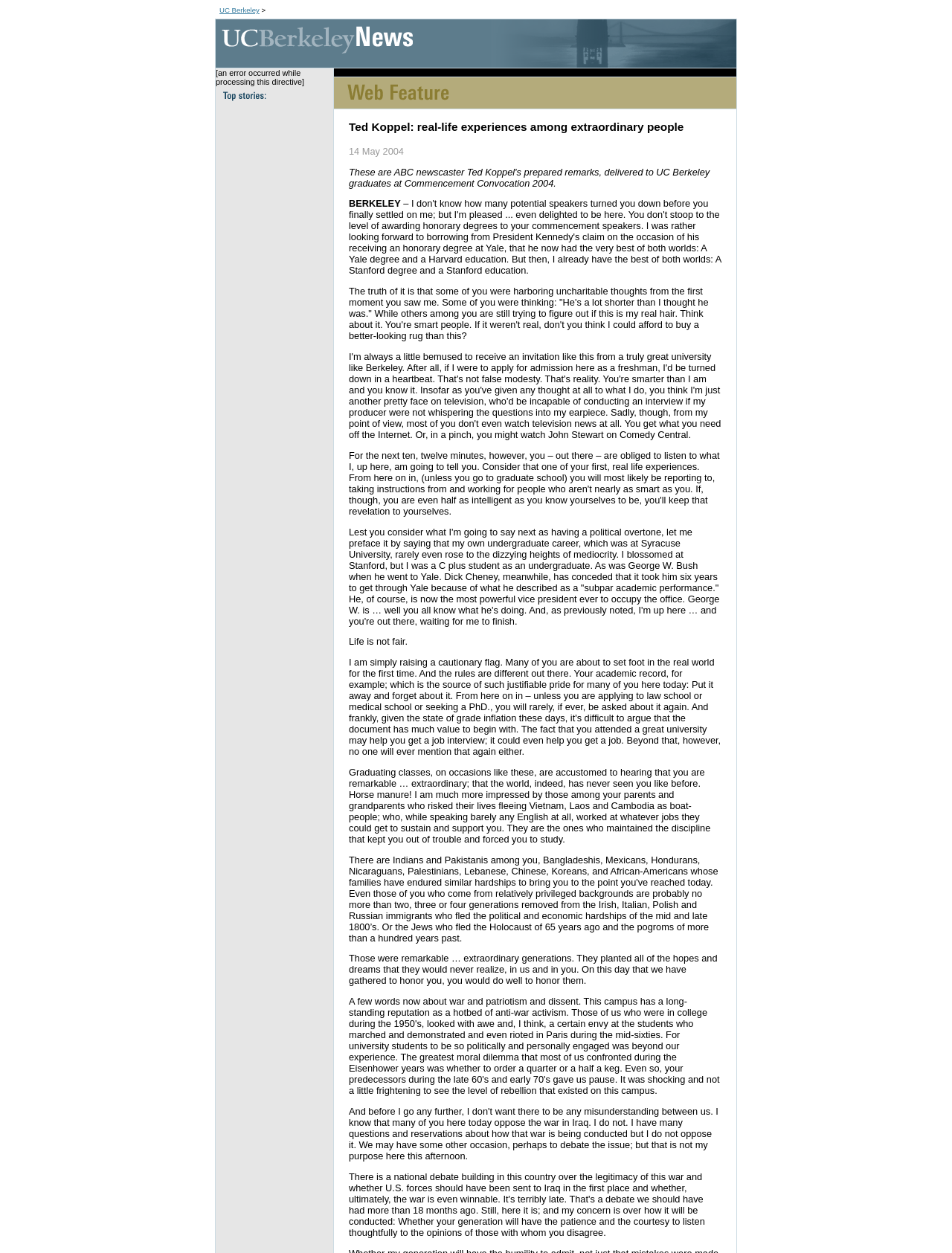Carefully examine the image and provide an in-depth answer to the question: What is the position of the image with the text 'Top stories' relative to the image with the text 'UC Berkeley News'?

By comparing the y-coordinates of the bounding boxes of the two images, I found that the image with the text 'Top stories' has a higher y-coordinate (0.072) than the image with the text 'UC Berkeley News' (0.015). Therefore, the image with the text 'Top stories' is below the image with the text 'UC Berkeley News'.